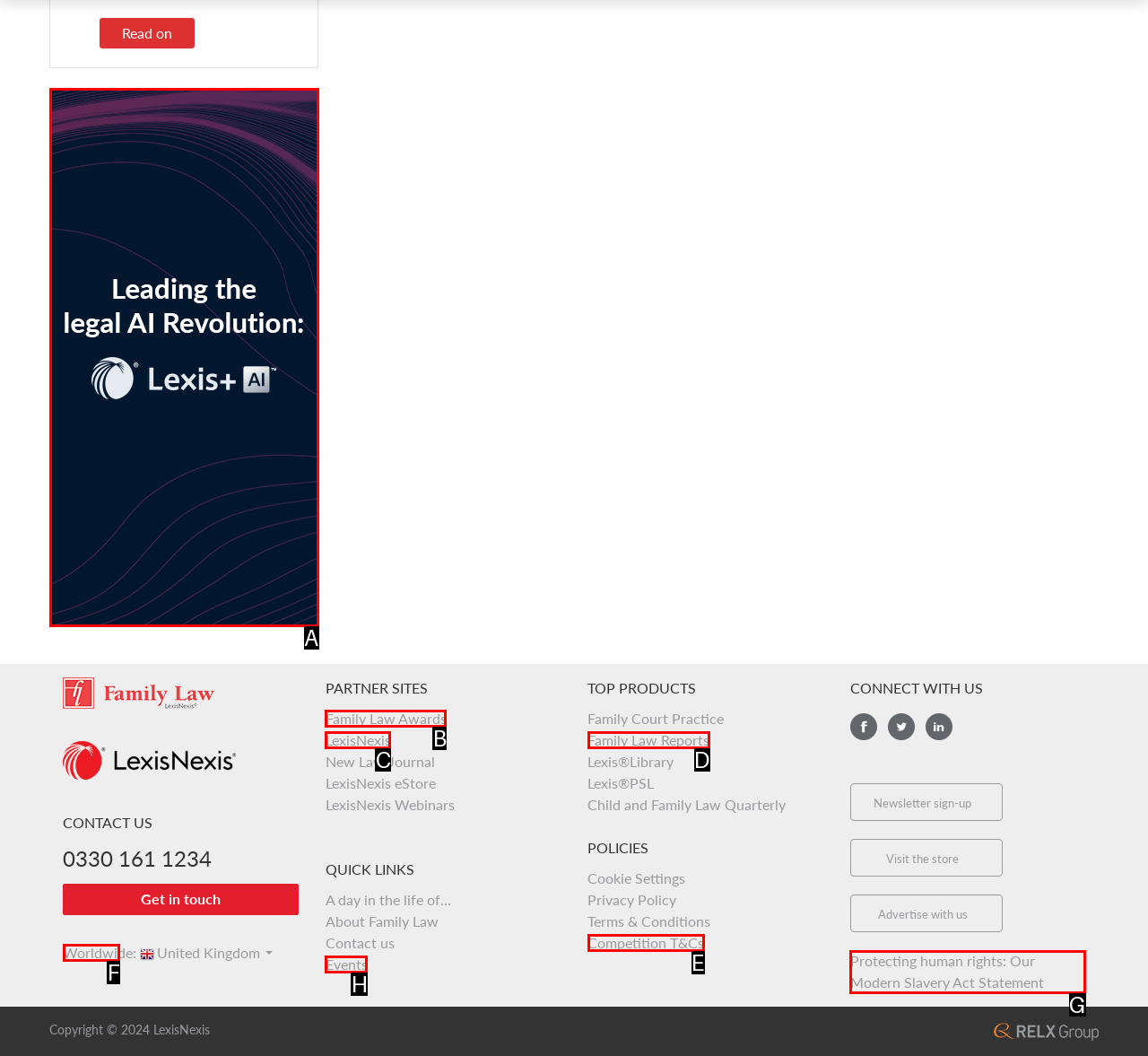Find the HTML element that corresponds to the description: Events. Indicate your selection by the letter of the appropriate option.

H